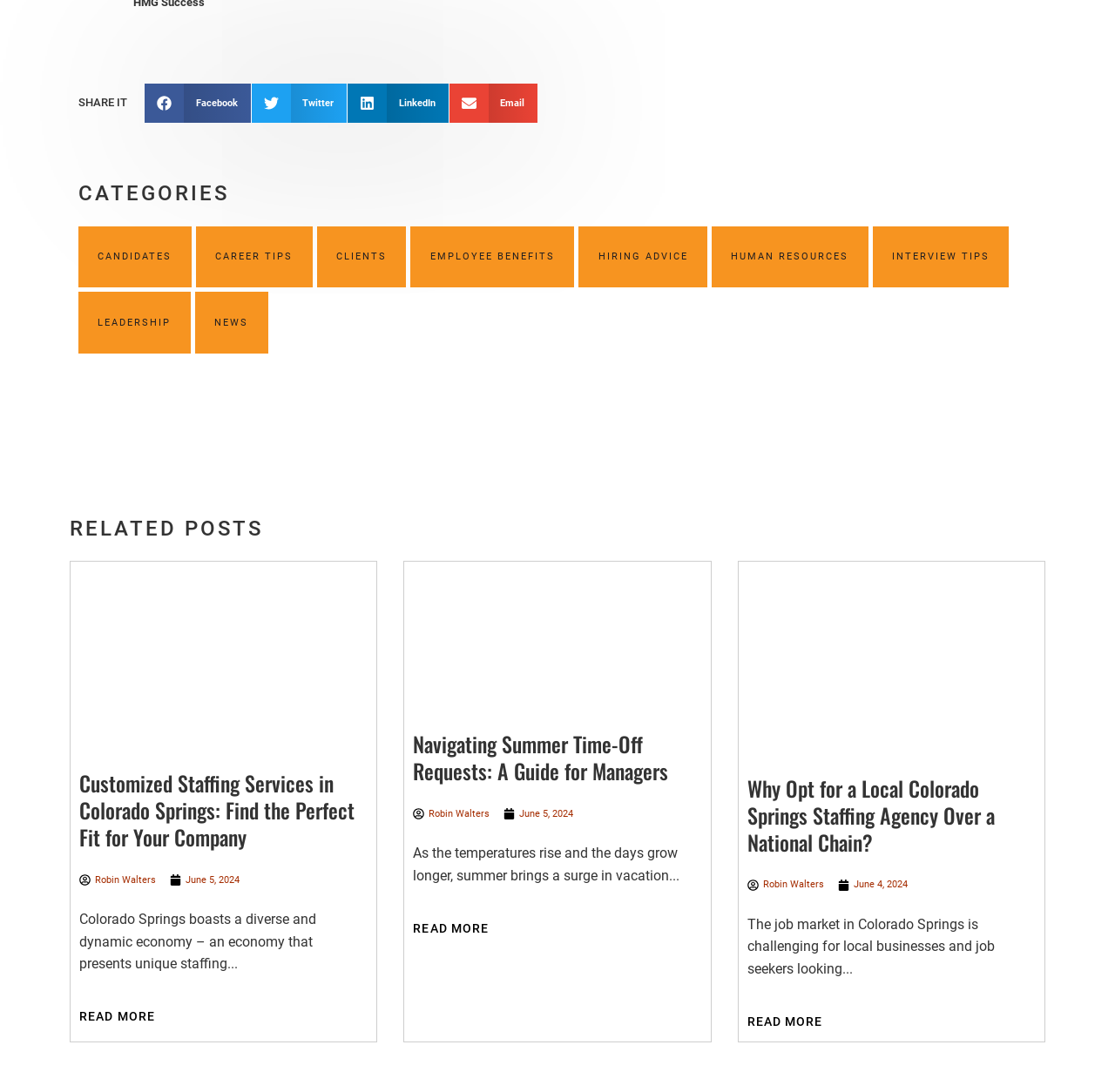Please specify the coordinates of the bounding box for the element that should be clicked to carry out this instruction: "View CANDIDATES". The coordinates must be four float numbers between 0 and 1, formatted as [left, top, right, bottom].

[0.088, 0.23, 0.154, 0.24]